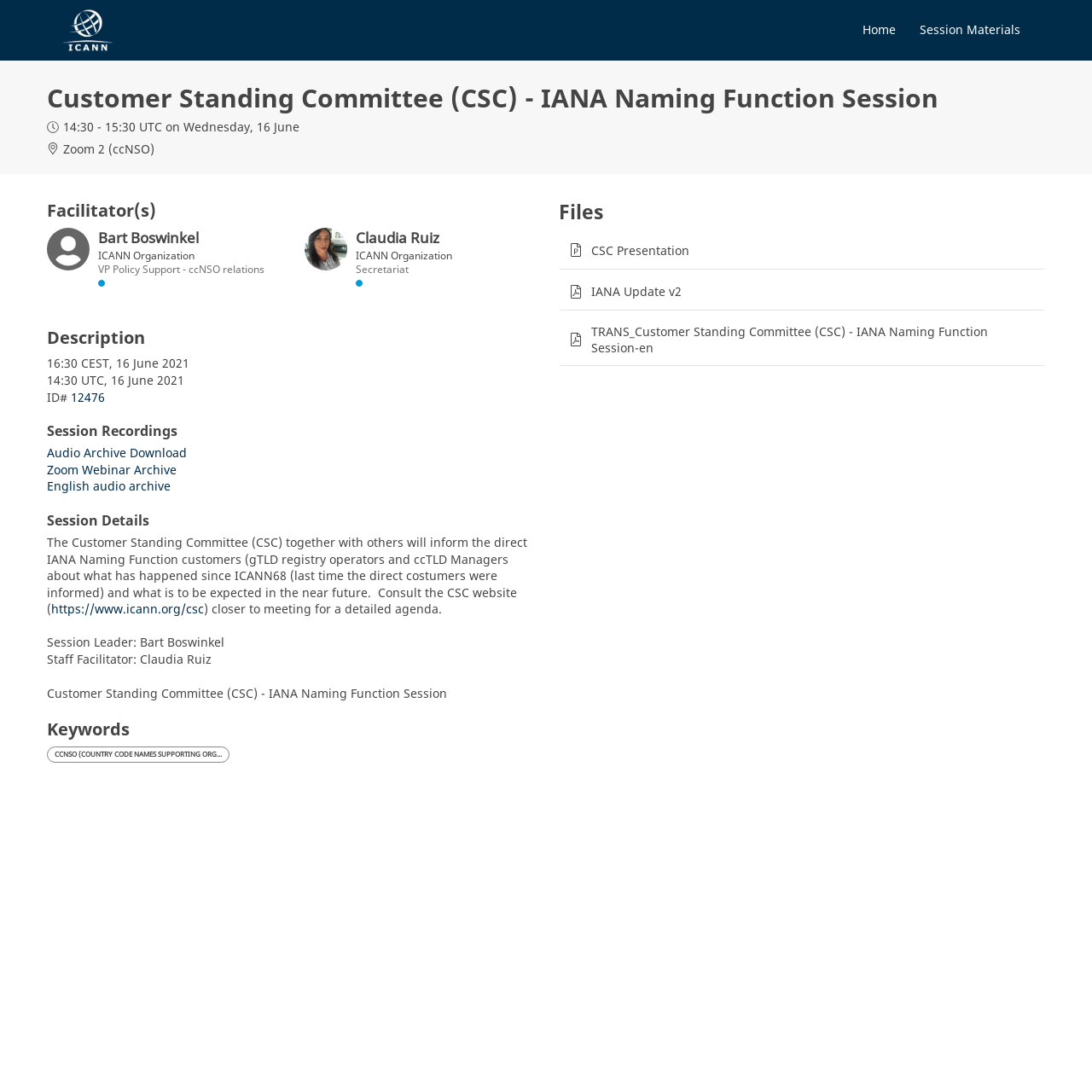Find the bounding box coordinates of the element to click in order to complete this instruction: "Go to Home". The bounding box coordinates must be four float numbers between 0 and 1, denoted as [left, top, right, bottom].

[0.784, 0.014, 0.826, 0.042]